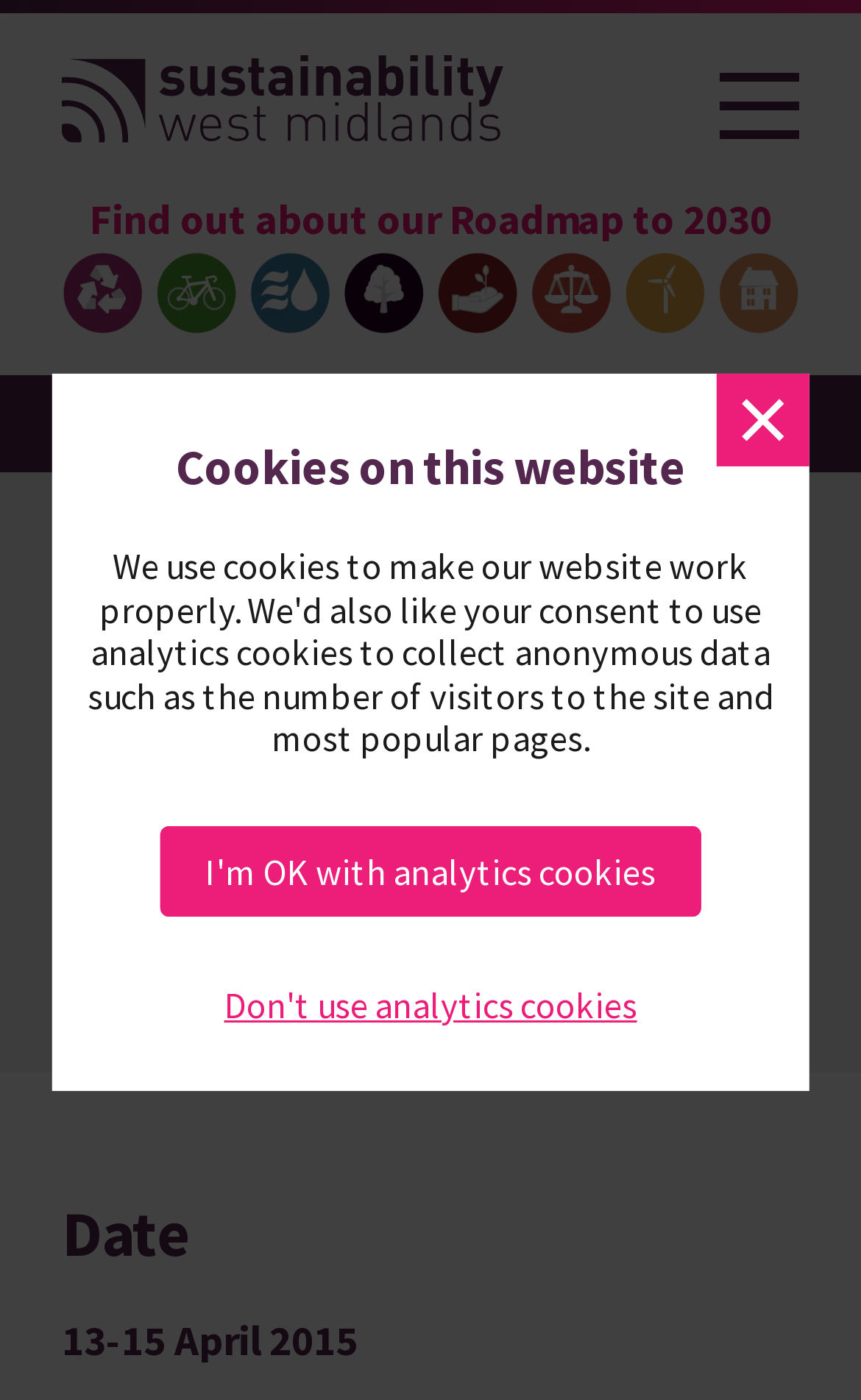Refer to the image and offer a detailed explanation in response to the question: What is the text above the figure with SWM icons?

I found the text above the figure with SWM icons by looking at the StaticText element with the text 'Find out about our Roadmap to 2030' which is above the figure element containing the image with SWM icons.